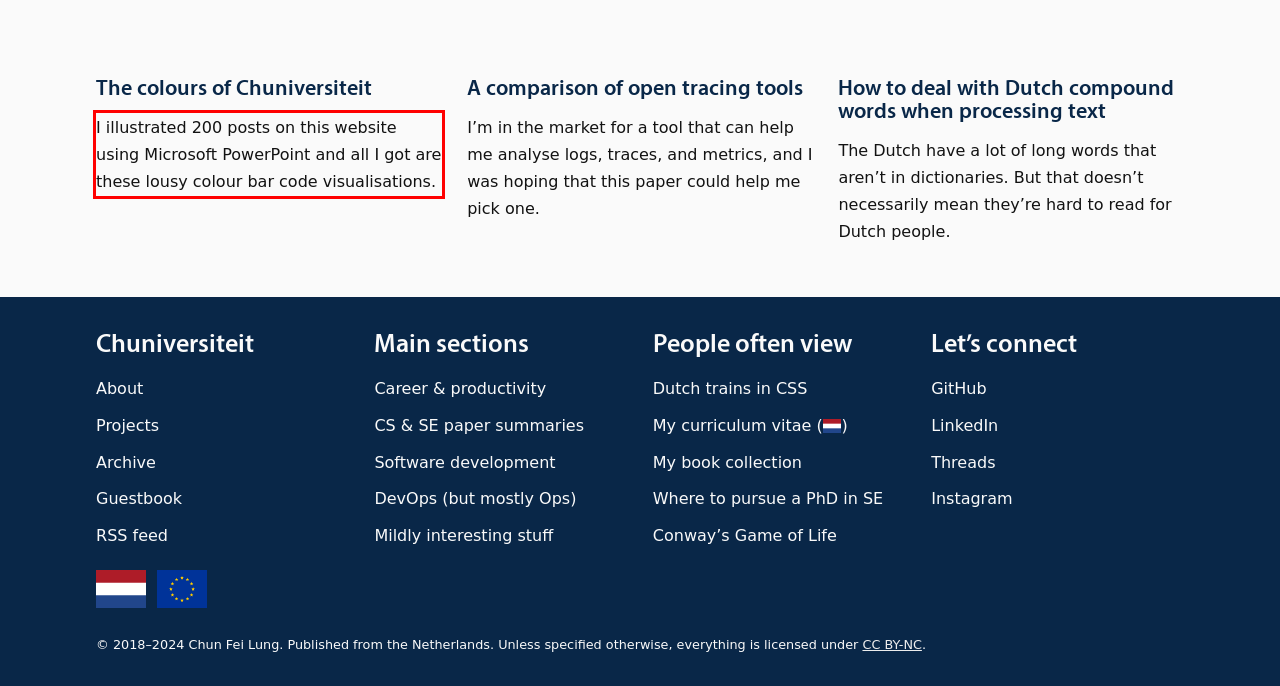Given the screenshot of a webpage, identify the red rectangle bounding box and recognize the text content inside it, generating the extracted text.

I illustrated 200 posts on this website using Microsoft PowerPoint and all I got are these lousy colour bar code visualisations.